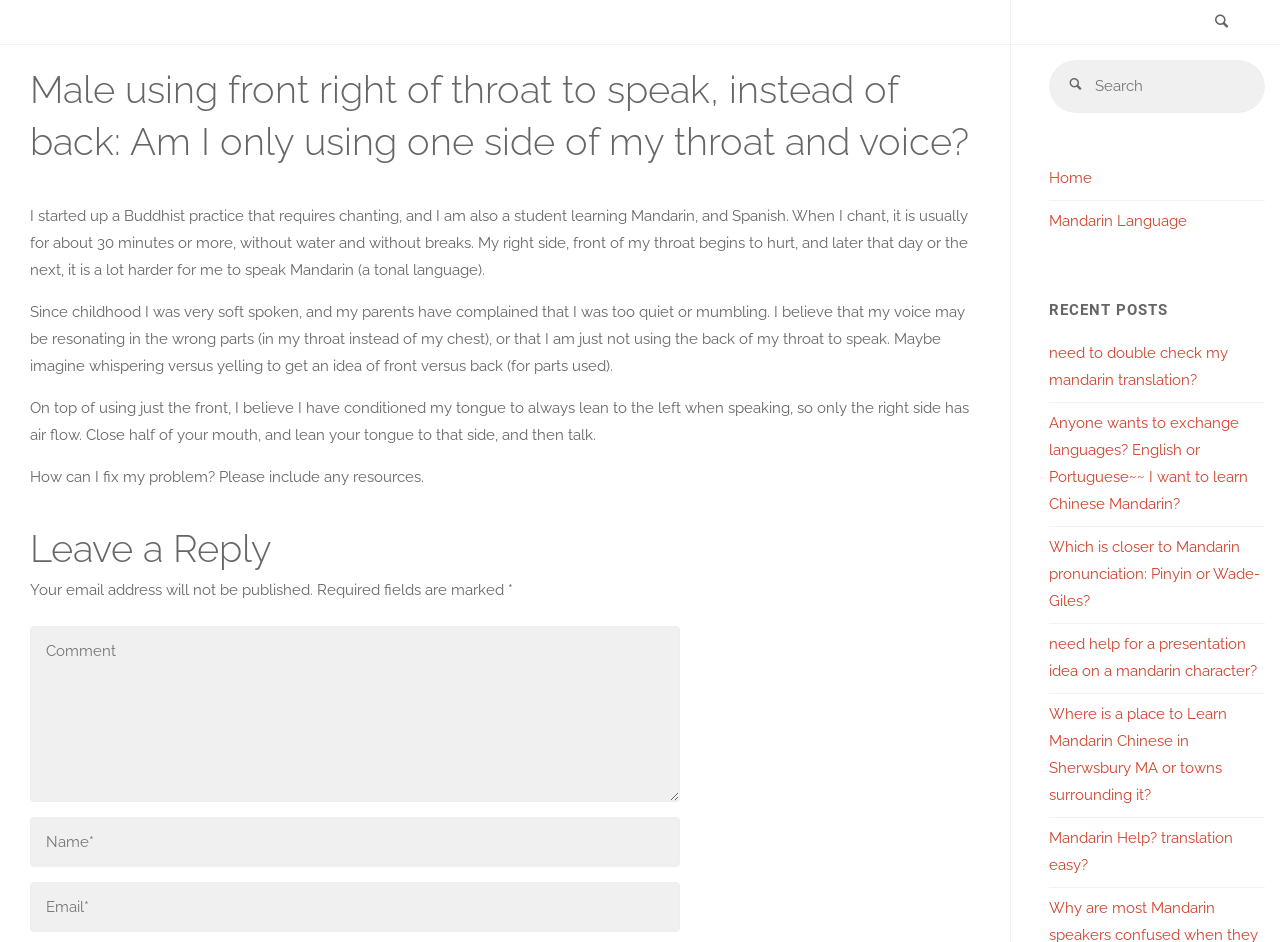What is the search function for?
By examining the image, provide a one-word or phrase answer.

Search for posts